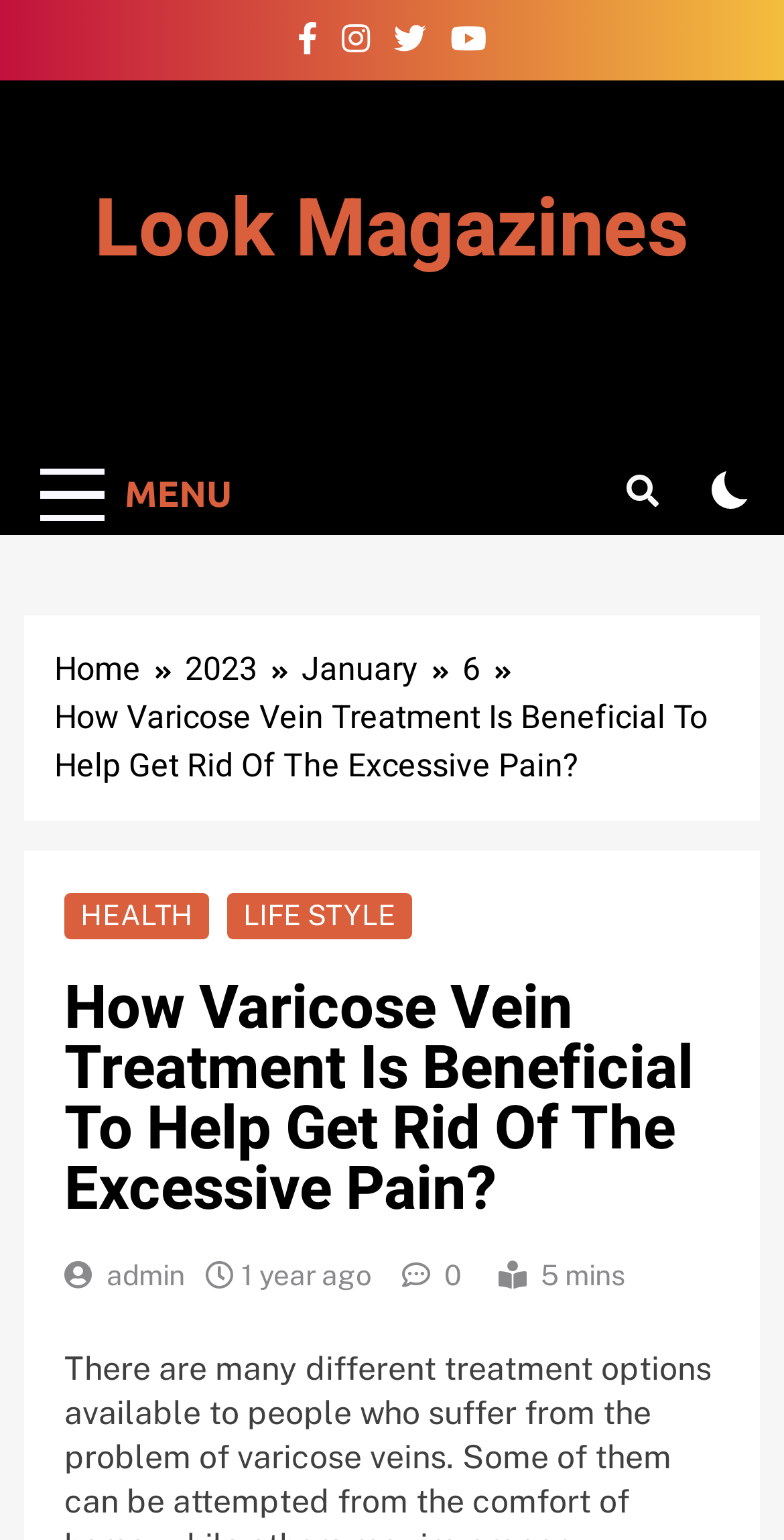Identify the bounding box coordinates of the area you need to click to perform the following instruction: "Click the MENU button".

[0.031, 0.293, 0.316, 0.348]